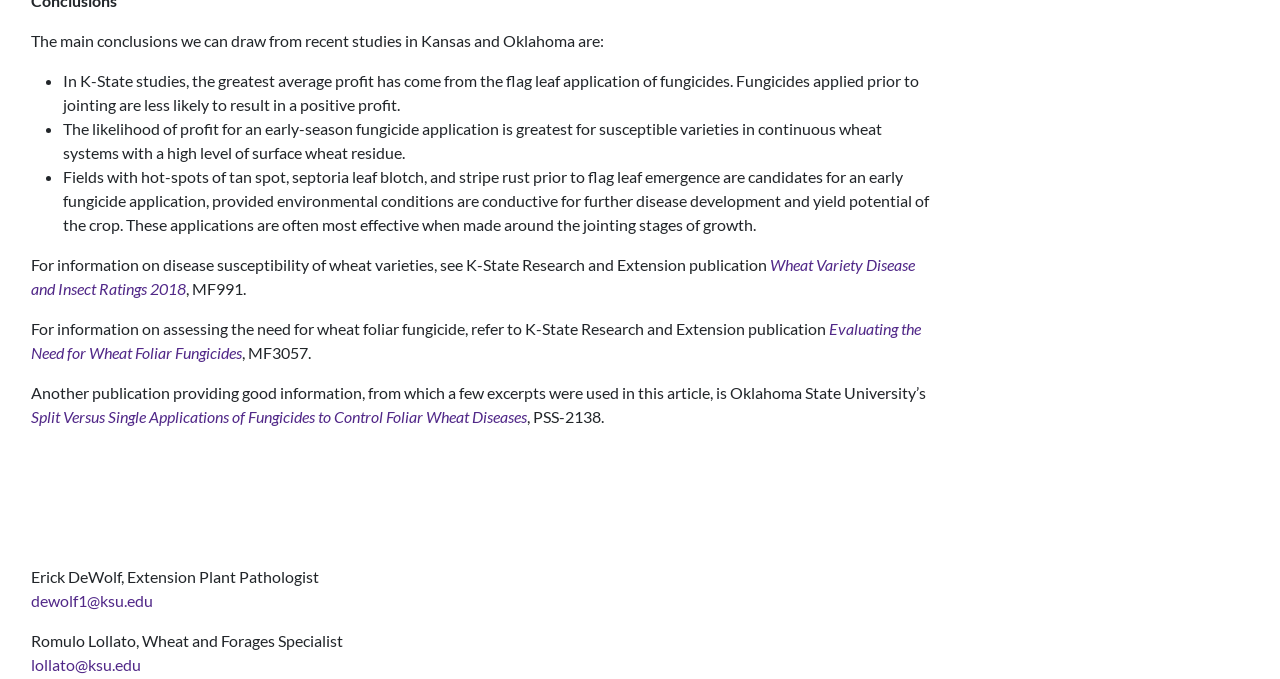Please answer the following question using a single word or phrase: 
What is the purpose of the link 'Wheat Variety Disease and Insect Ratings 2018'?

Disease susceptibility information